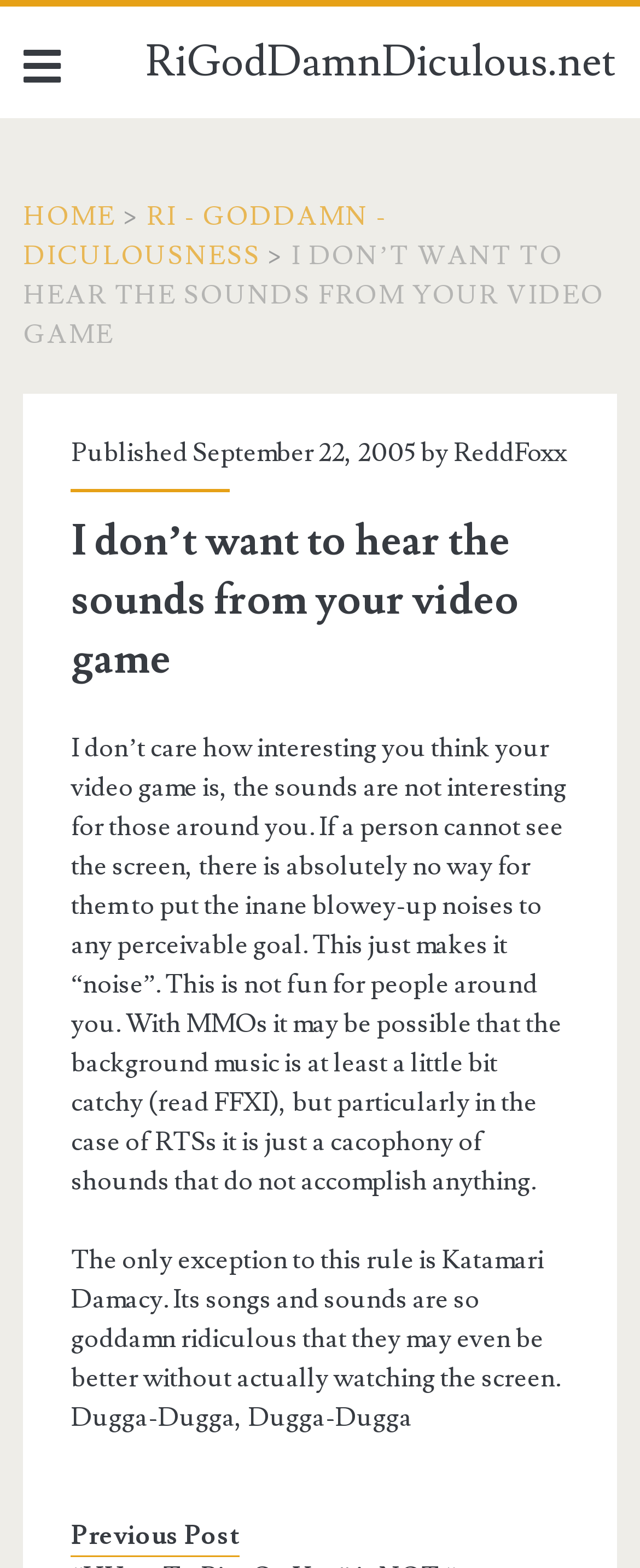What is the tone of the article?
Please interpret the details in the image and answer the question thoroughly.

I determined the tone of the article by reading the language used, which includes phrases like 'RiGodDamnDiculous' and 'goddamn ridiculous', indicating a humorous and lighthearted tone.